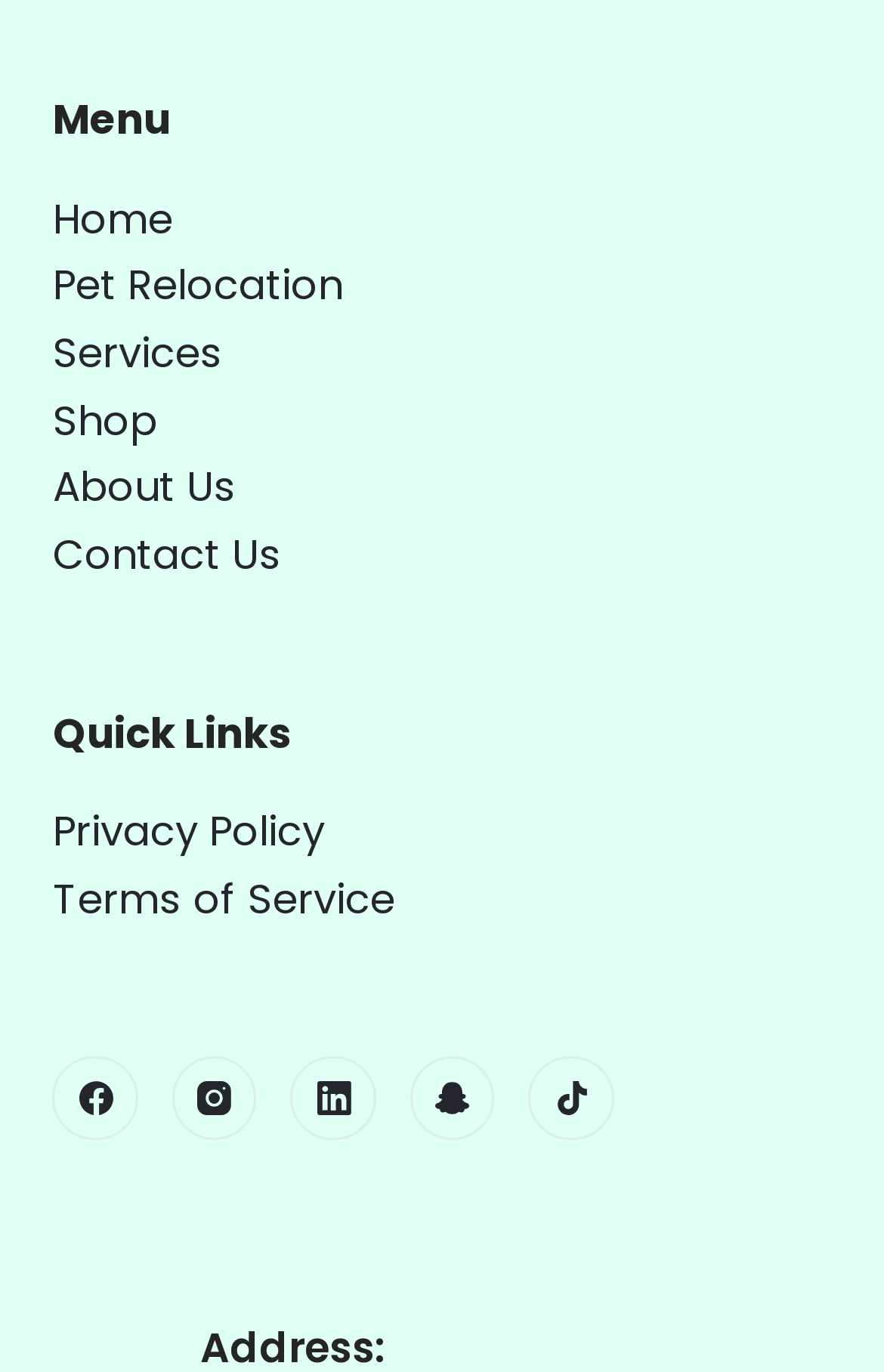What is the first menu item?
Please look at the screenshot and answer in one word or a short phrase.

Home